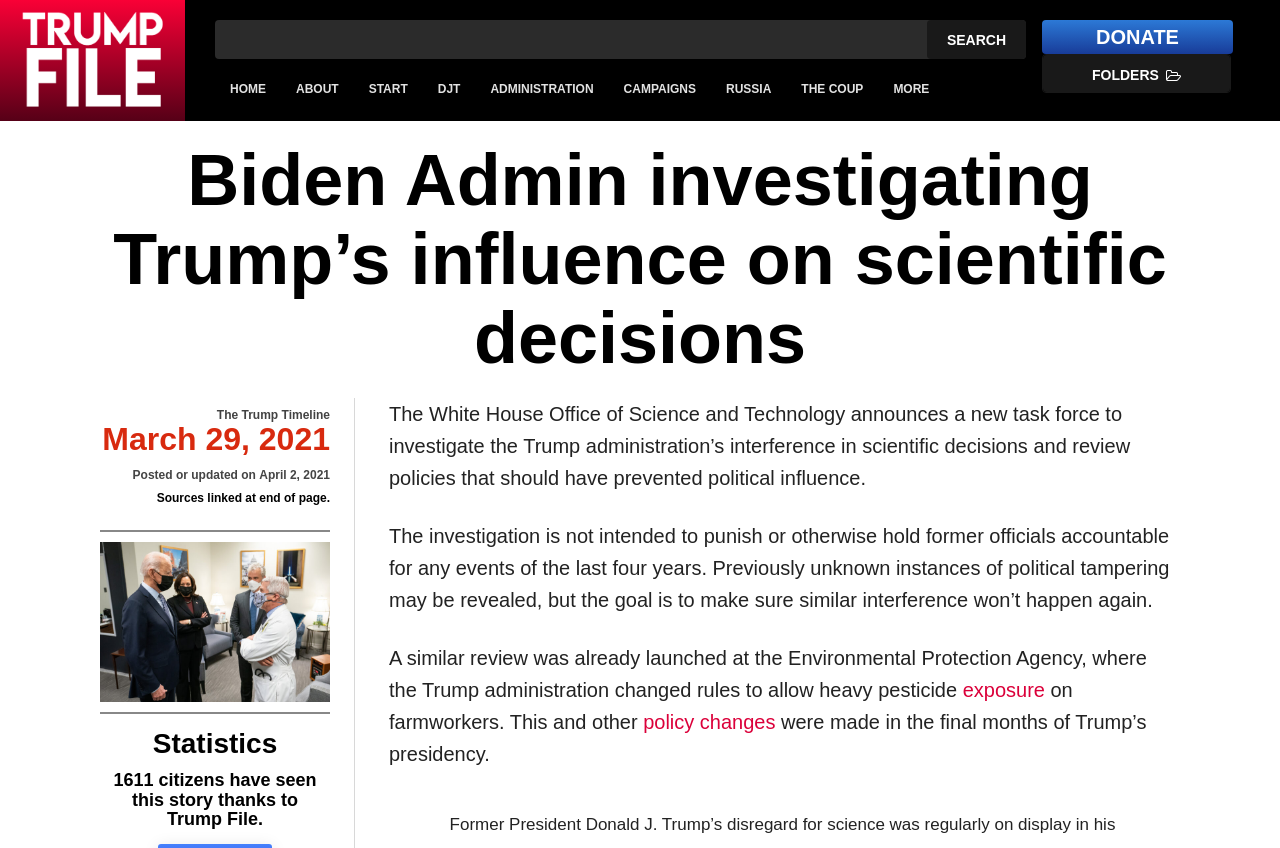Generate a comprehensive caption for the webpage you are viewing.

The webpage appears to be a news article or blog post focused on the Biden administration's investigation into the Trump administration's interference in scientific decisions. 

At the top left corner, there is a logo image with a link. Next to it, there is a search bar with a search button. Above the main content, there is a navigation menu with links to "HOME", "ABOUT", "START", "DJT", "ADMINISTRATION", "CAMPAIGNS", "RUSSIA", and "THE COUP". 

The main content is divided into sections. The first section has a heading "Biden Admin investigating Trump’s influence on scientific decisions" and a subheading "The Trump Timeline". Below the subheading, there are two timestamps, one dated March 29, 2021, and the other dated April 2, 2021. 

The next section has a heading "Sources linked at end of page." followed by an image with a link. 

Below that, there is a section with a heading "Statistics" which displays the number "1611" and a text stating that this number of citizens have seen this story thanks to Trump File.

The main article content starts with a paragraph describing the White House Office of Science and Technology's announcement of a new task force to investigate the Trump administration's interference in scientific decisions. The text explains that the investigation is not intended to punish former officials but to prevent similar interference in the future. 

The article continues with another paragraph discussing a similar review launched at the Environmental Protection Agency, where the Trump administration changed rules to allow heavy pesticide exposure on farmworkers. There are links to "exposure" and "policy changes" within the text. 

Overall, the webpage appears to be a news article or blog post focused on the Biden administration's investigation into the Trump administration's interference in scientific decisions, with a clear structure and organization of content.